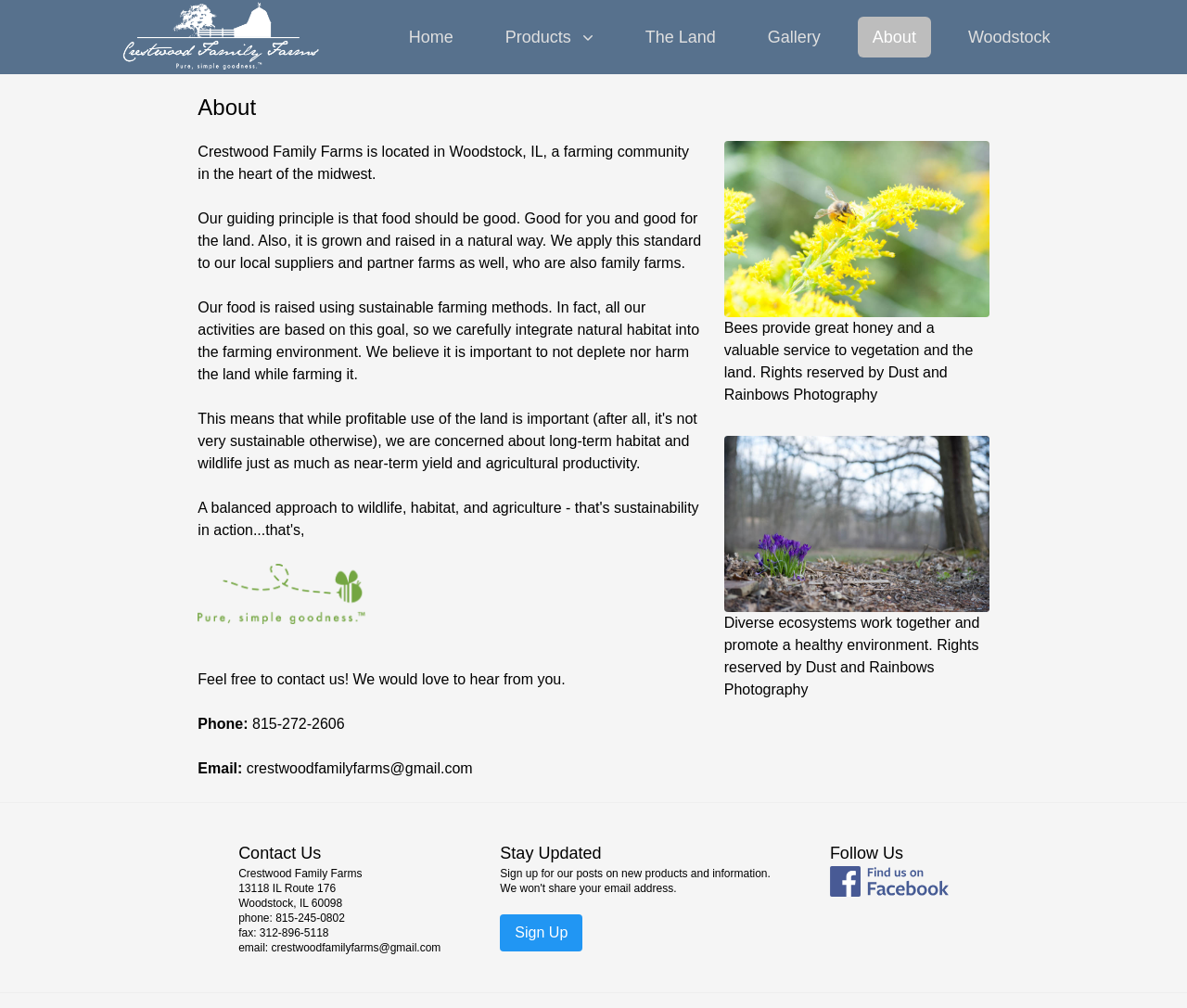Please identify the bounding box coordinates of the area I need to click to accomplish the following instruction: "Click the Home link".

[0.332, 0.017, 0.394, 0.057]